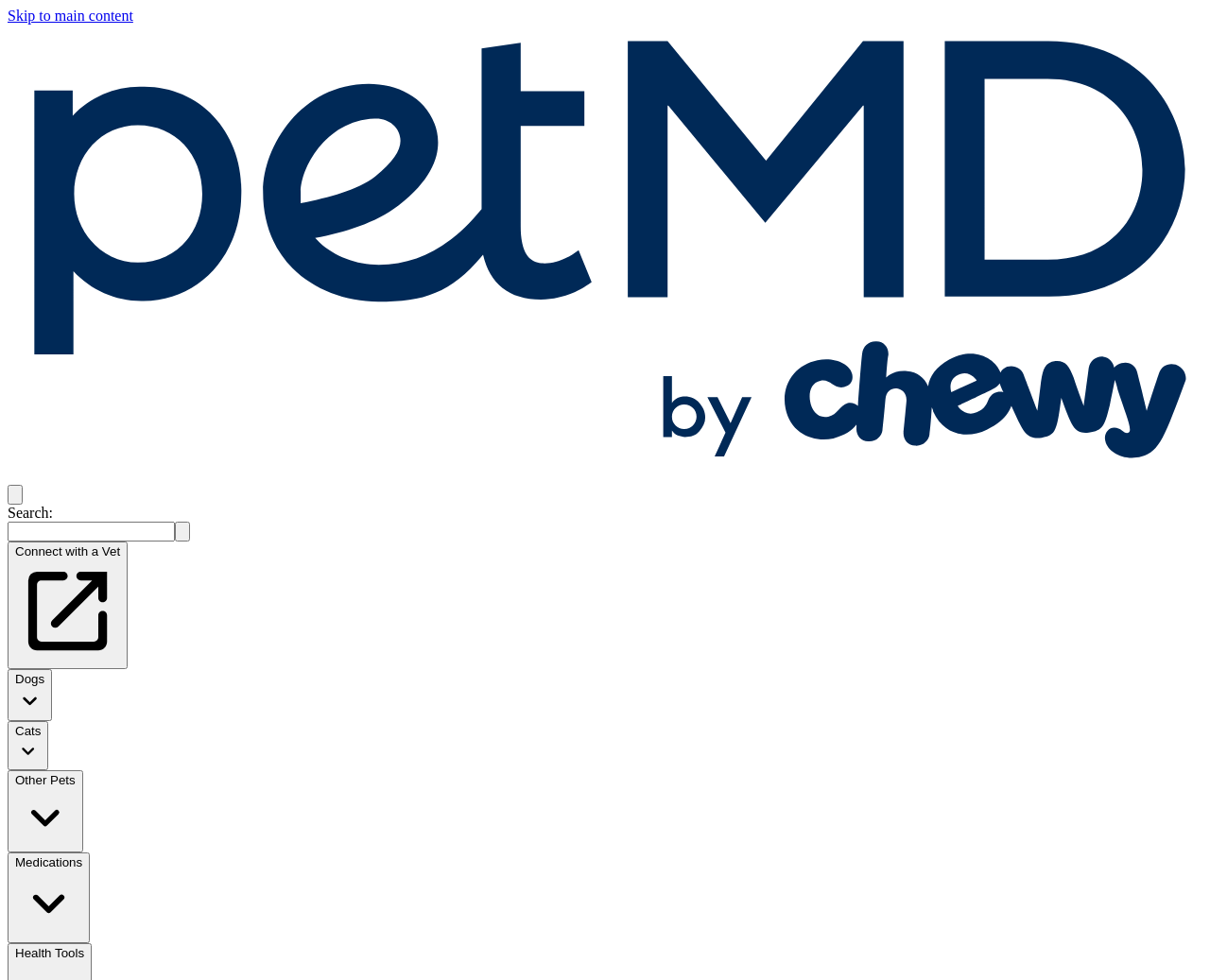What is the name of the website?
Using the visual information from the image, give a one-word or short-phrase answer.

PetMD